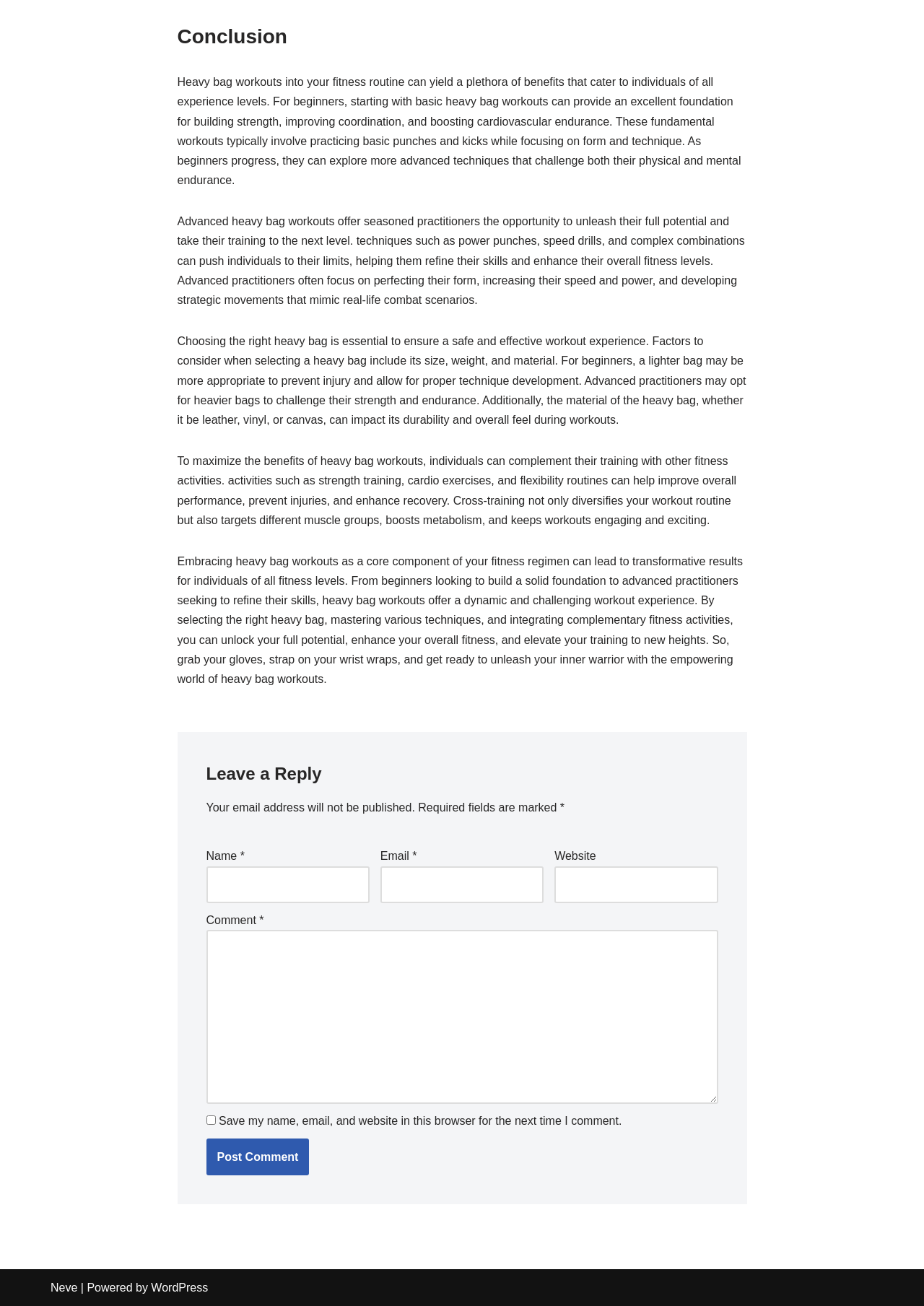Determine the bounding box coordinates for the clickable element to execute this instruction: "Leave a comment". Provide the coordinates as four float numbers between 0 and 1, i.e., [left, top, right, bottom].

[0.223, 0.583, 0.777, 0.603]